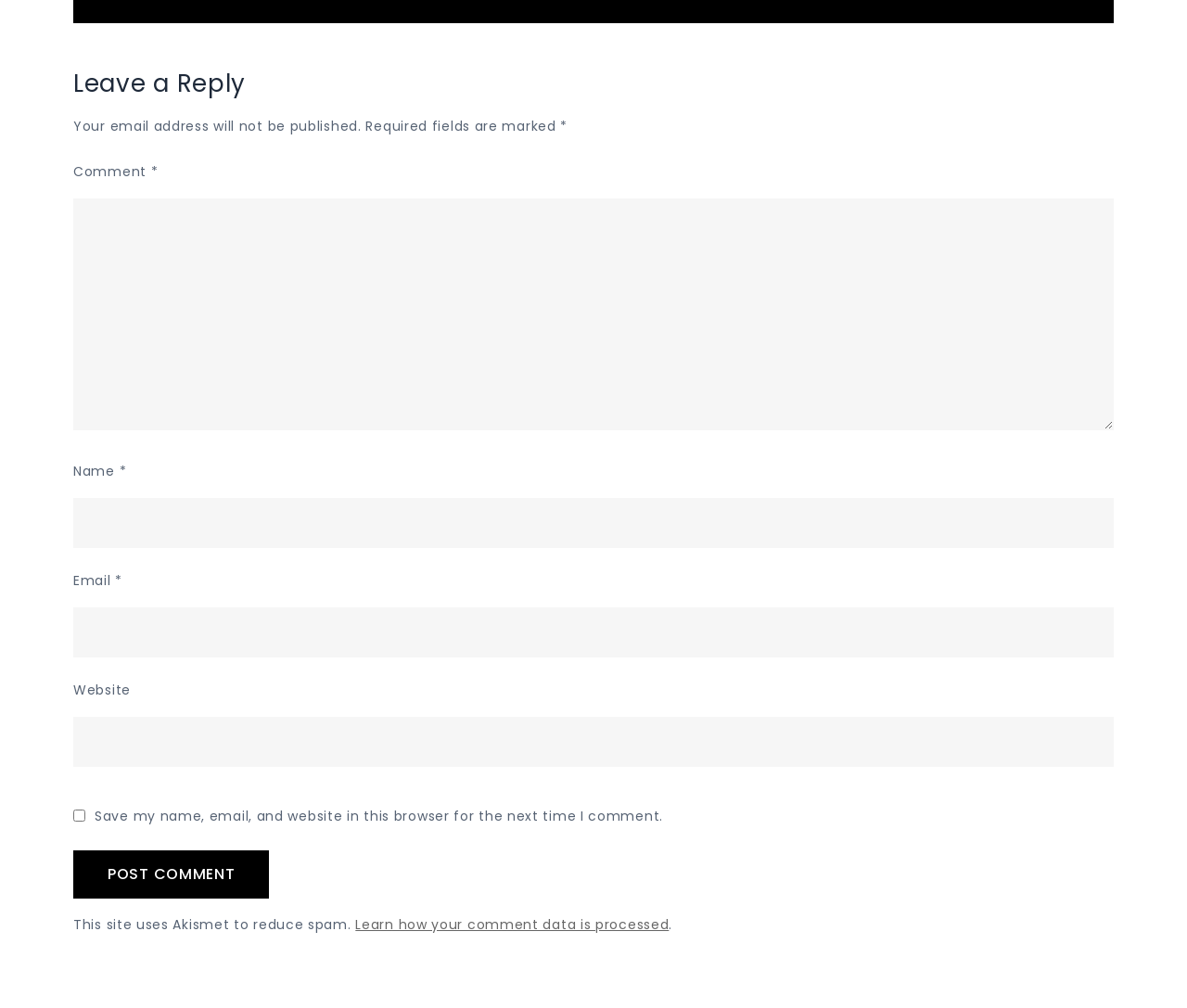What is the button below the comment form for?
Please answer the question with a single word or phrase, referencing the image.

Post Comment